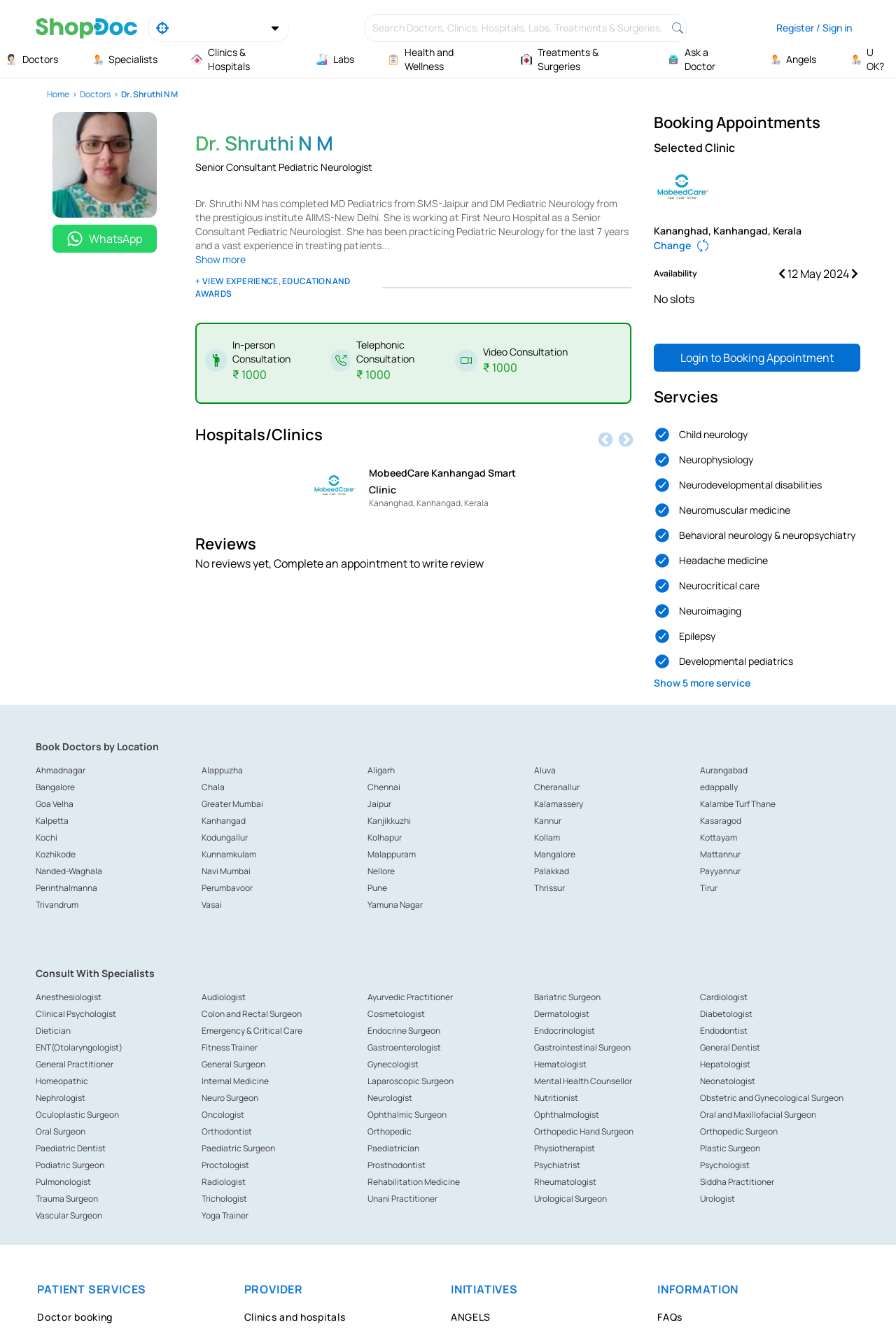Specify the bounding box coordinates for the region that must be clicked to perform the given instruction: "View services offered by Dr. Shruthi N M".

[0.73, 0.32, 0.749, 0.332]